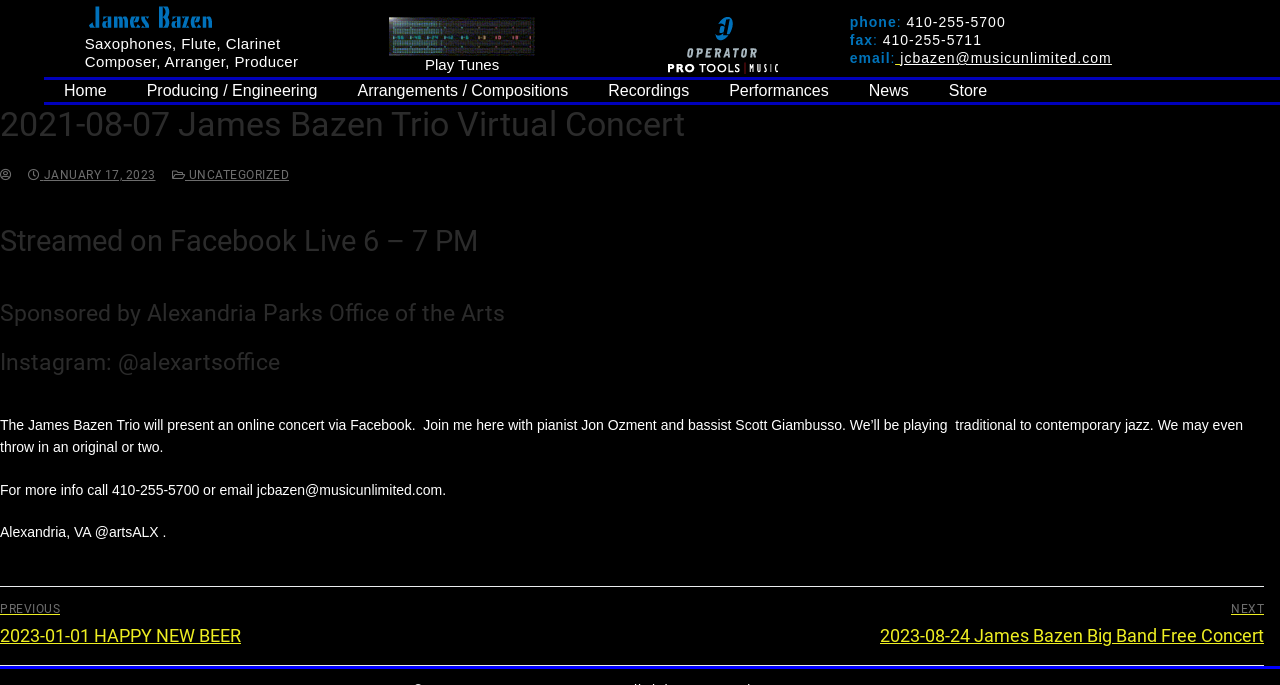Elaborate on the webpage's design and content in a detailed caption.

This webpage is about James Bazen, a musician who plays saxophones, flute, and clarinet, and is also a composer, arranger, and producer. At the top of the page, there is a navigation menu with links to different sections of the website, including "Home", "Producing / Engineering", "Arrangements / Compositions", "Recordings", "Performances", "News", and "Store".

Below the navigation menu, there is a heading that announces a virtual concert by the James Bazen Trio on August 7, 2021. The concert was streamed on Facebook Live from 6 to 7 PM and was sponsored by the Alexandria Parks Office of the Arts.

The main content of the page describes the concert, mentioning that James Bazen will be playing with pianist Jon Ozment and bassist Scott Giambusso, and that they will perform traditional to contemporary jazz, including some original pieces. There is also a paragraph with contact information, including a phone number and email address, for those who want more information.

On the right side of the page, there is a section with the musician's contact information, including phone and fax numbers, and an email address. There is also a link to the musician's email address.

At the bottom of the page, there is a section with links to previous and next posts, including a post about a happy new year and another post about a free concert by the James Bazen Big Band.